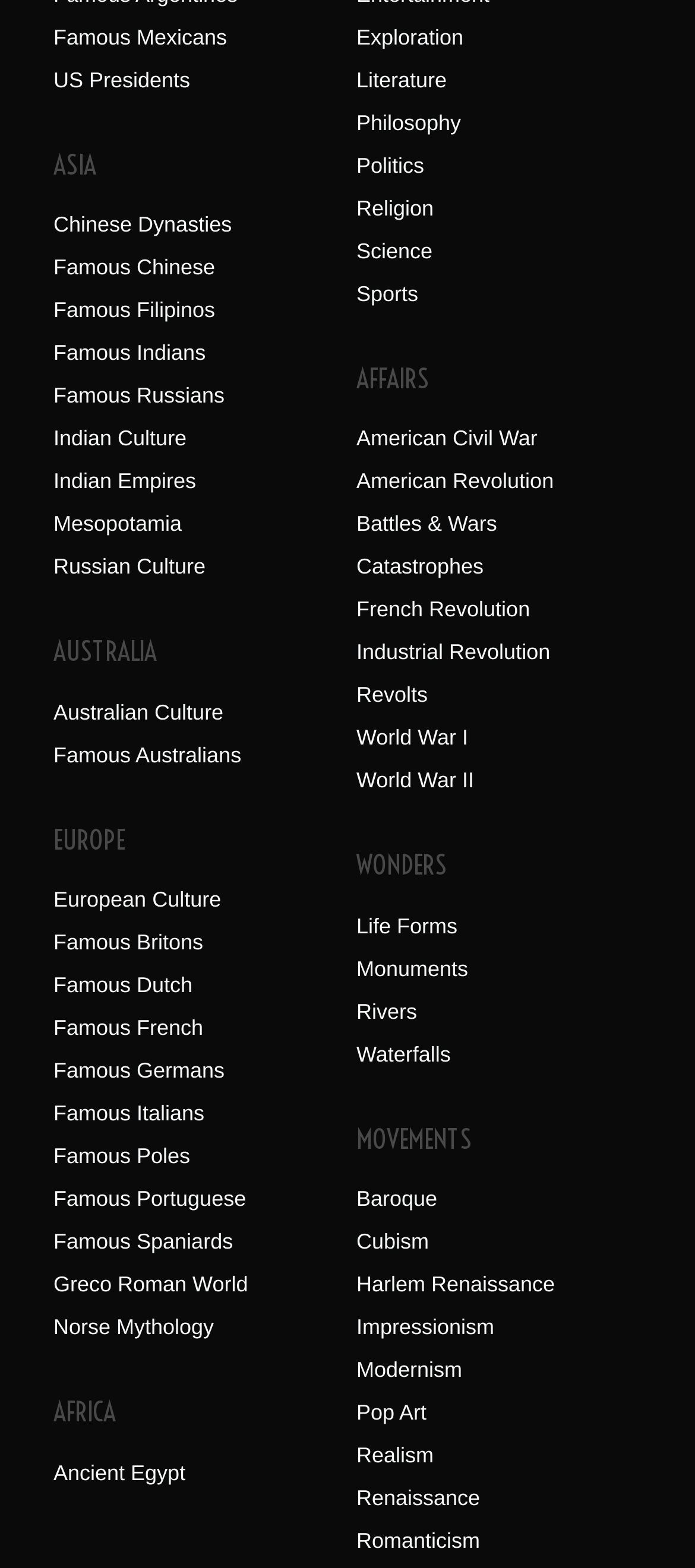Please specify the bounding box coordinates in the format (top-left x, top-left y, bottom-right x, bottom-right y), with all values as floating point numbers between 0 and 1. Identify the bounding box of the UI element described by: Battles & Wars

[0.513, 0.327, 0.715, 0.342]